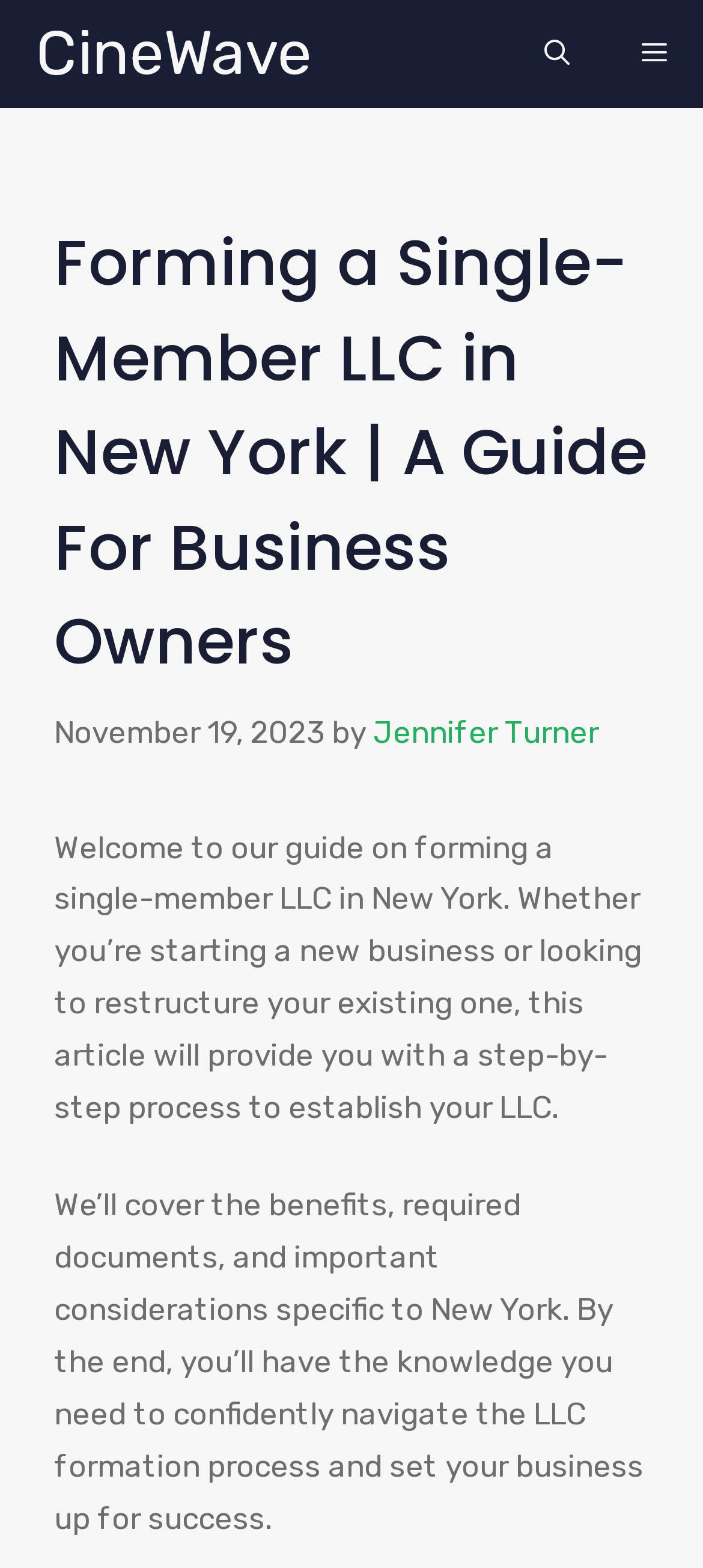Articulate a detailed summary of the webpage's content and design.

The webpage is a guide for business owners on forming a single-member LLC in New York. At the top left, there is a link to "CineWave". On the top right, there are two buttons: "MENU" and "Open search". Below the top section, there is a header area that spans almost the entire width of the page. Within this header, there is a main heading that reads "Forming a Single-Member LLC in New York | A Guide For Business Owners". Next to the heading, there is a time stamp indicating the publication date, "November 19, 2023", followed by the author's name, "Jennifer Turner", in the form of a link.

Below the header, there are two paragraphs of text. The first paragraph welcomes readers to the guide and explains that it will provide a step-by-step process for establishing an LLC. The second paragraph outlines the topics that will be covered in the guide, including the benefits, required documents, and important considerations specific to New York.